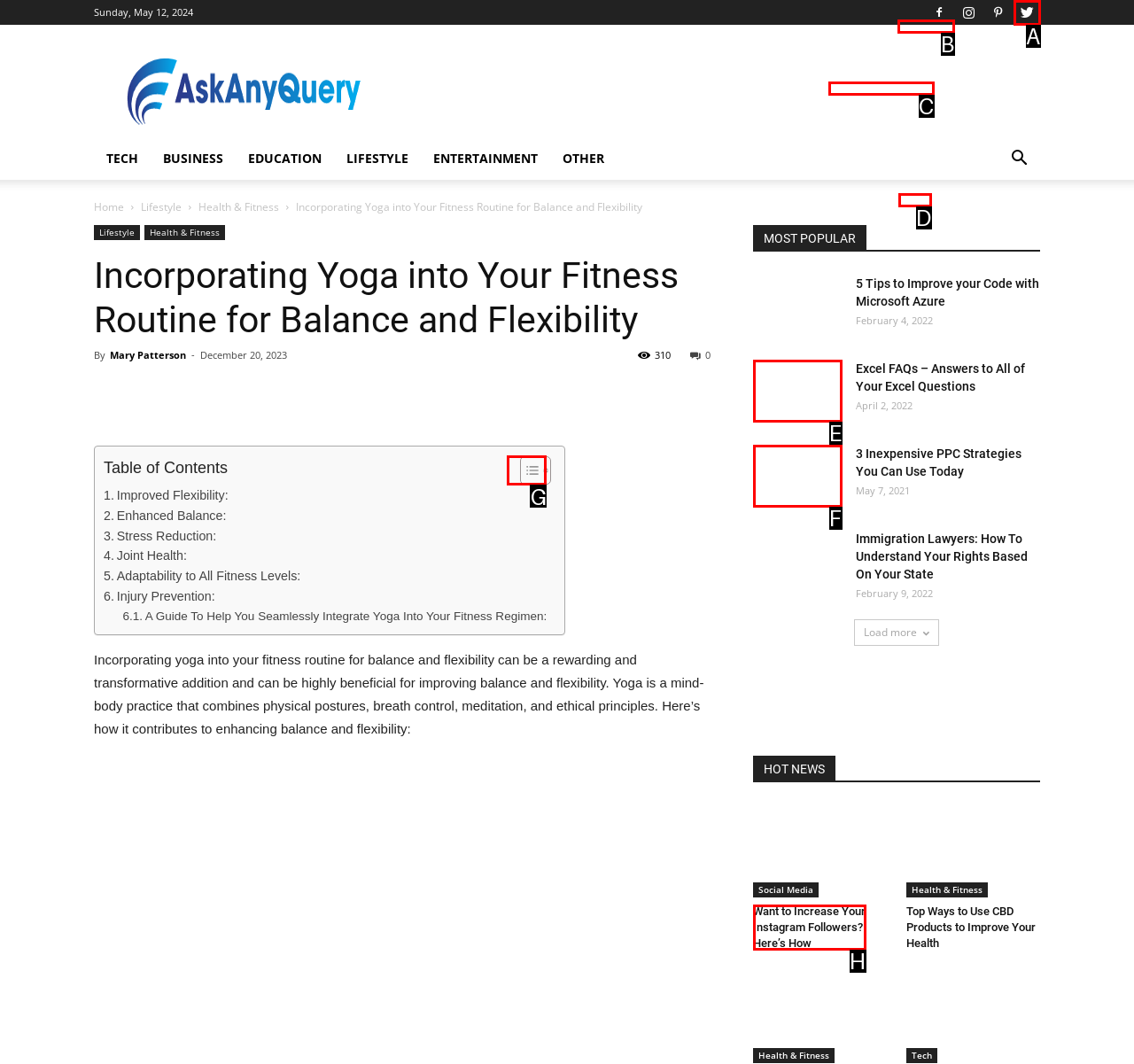Determine which HTML element I should select to execute the task: Toggle the Table of Content
Reply with the corresponding option's letter from the given choices directly.

G